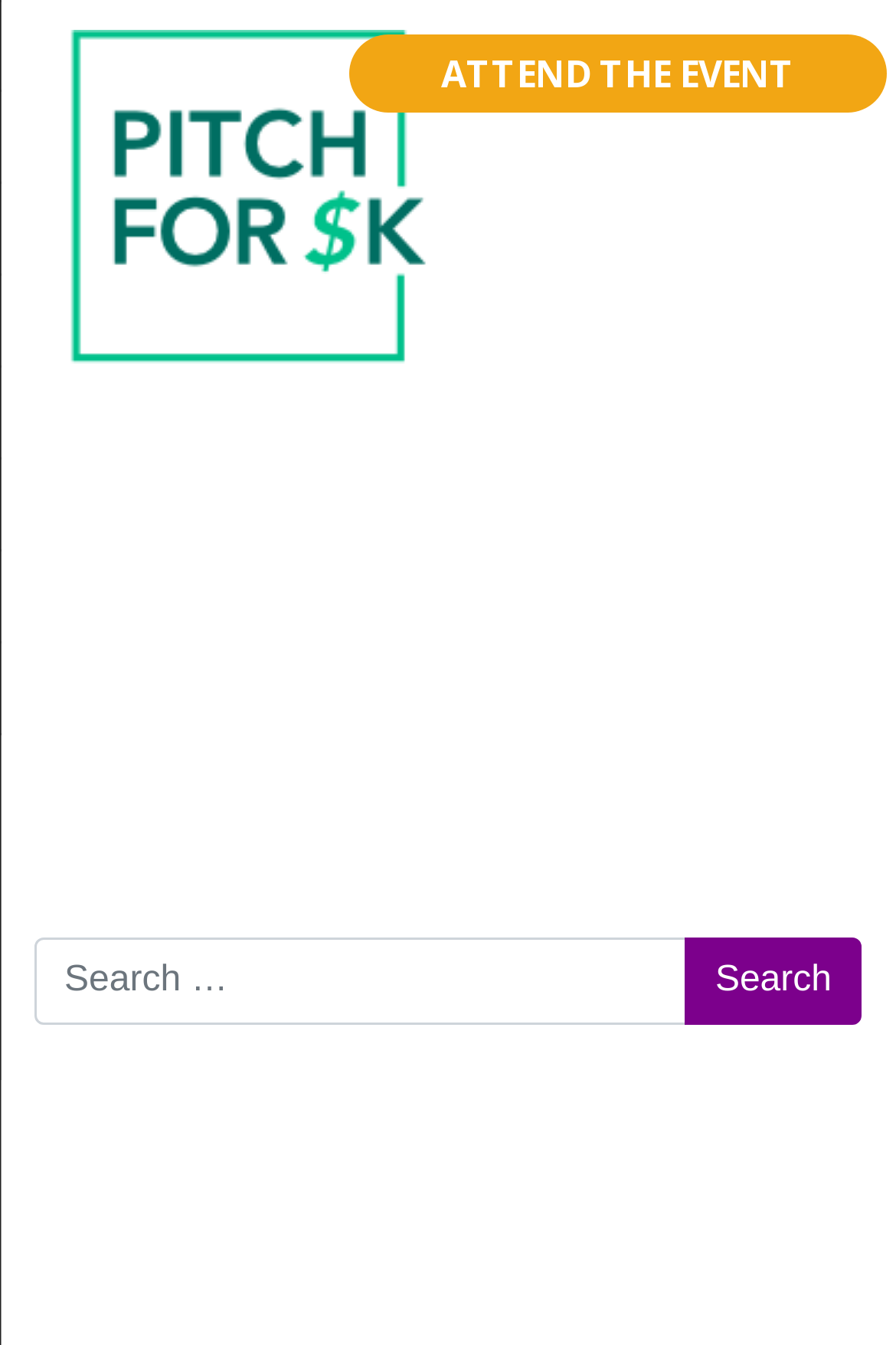Locate the bounding box for the described UI element: "1015". Ensure the coordinates are four float numbers between 0 and 1, formatted as [left, top, right, bottom].

None